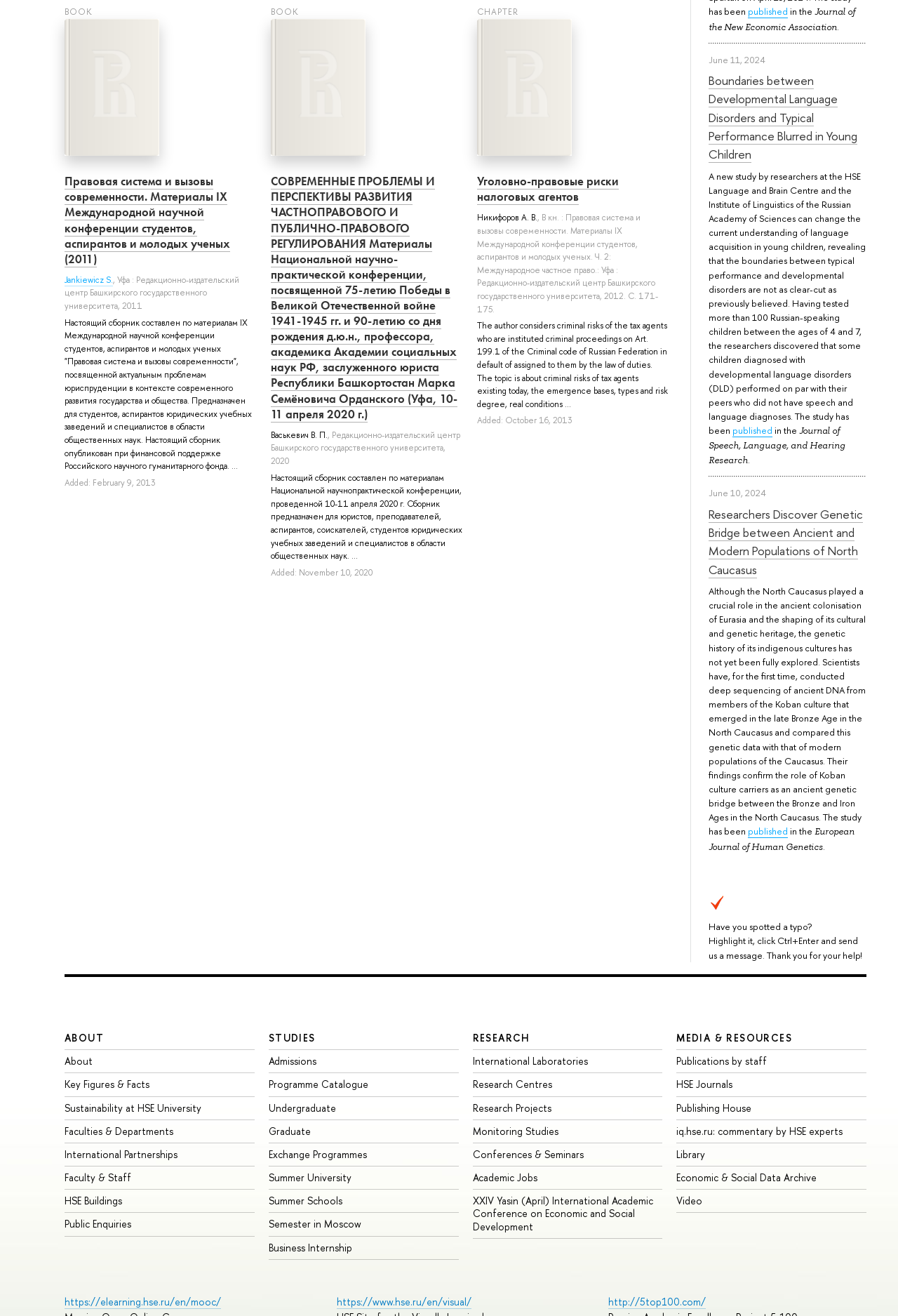Specify the bounding box coordinates of the element's area that should be clicked to execute the given instruction: "View the article 'Boundaries between Developmental Language Disorders and Typical Performance Blurred in Young Children'". The coordinates should be four float numbers between 0 and 1, i.e., [left, top, right, bottom].

[0.789, 0.055, 0.954, 0.124]